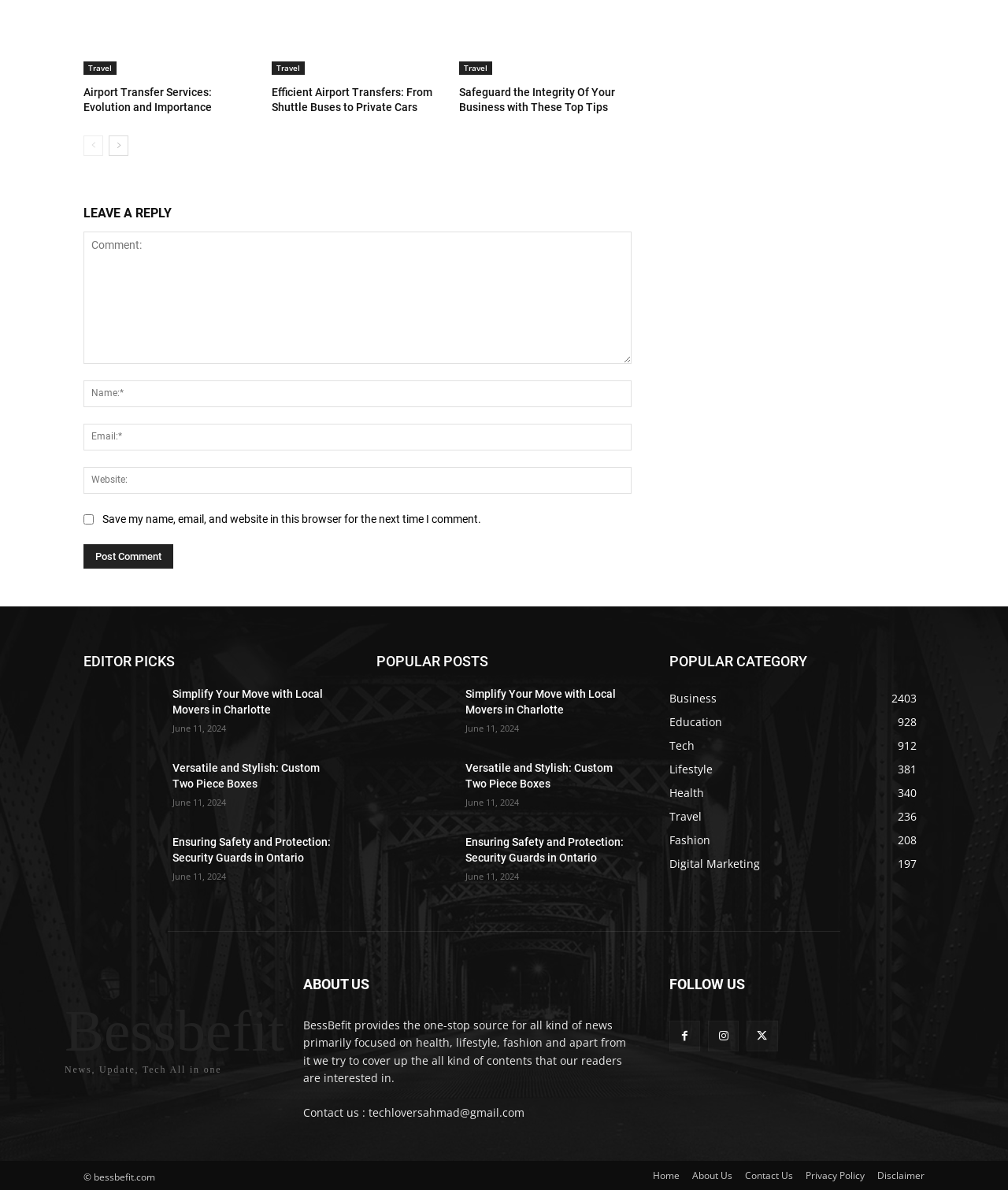Provide the bounding box coordinates for the UI element that is described as: "Privacy Policy".

[0.799, 0.979, 0.858, 0.993]